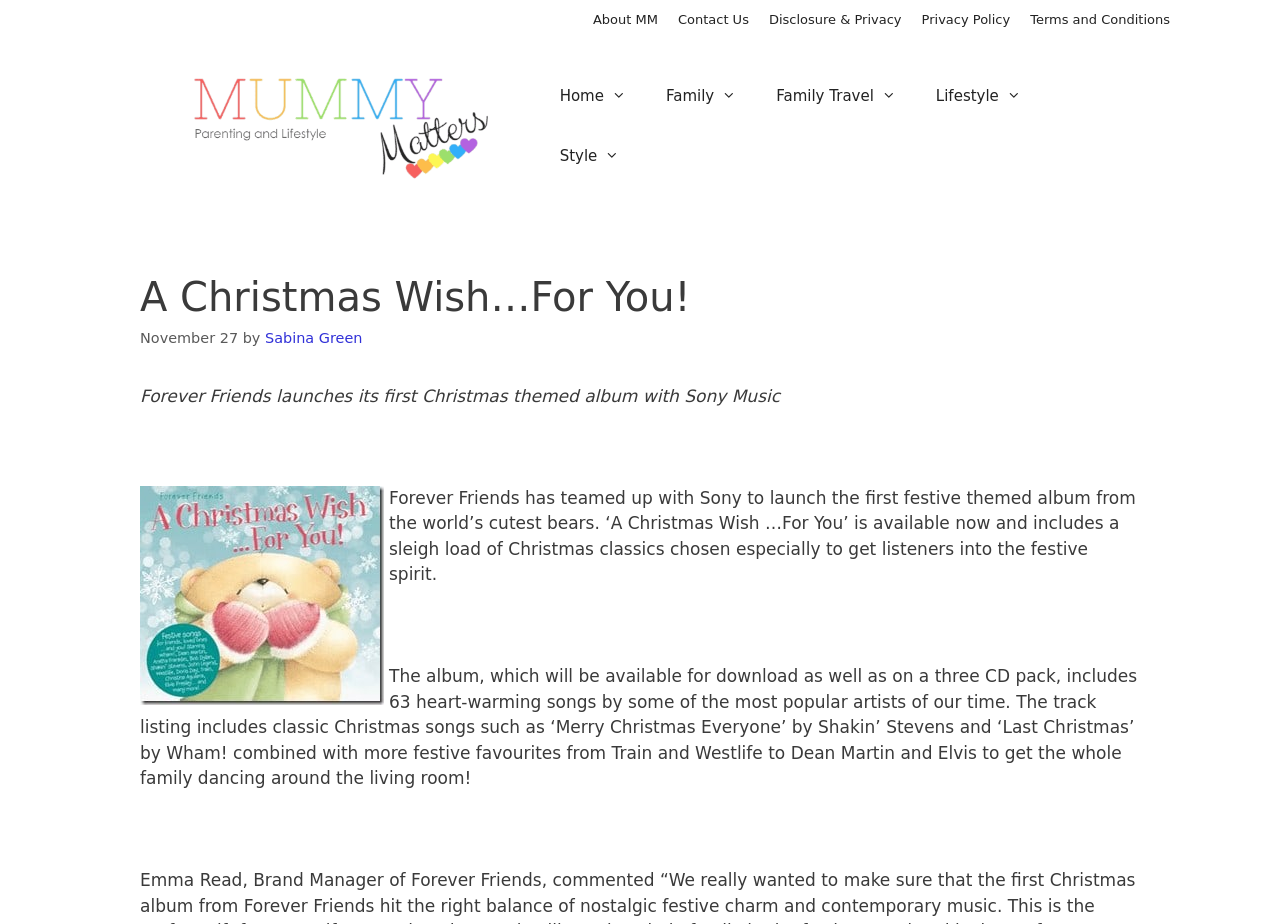Examine the image carefully and respond to the question with a detailed answer: 
What is the topic of the article?

I determined the answer by reading the static text elements, which mention 'Forever Friends launches its first Christmas themed album with Sony Music' and 'A Christmas Wish …For You’ is available now', indicating that the article is about the Forever Friends Christmas album.